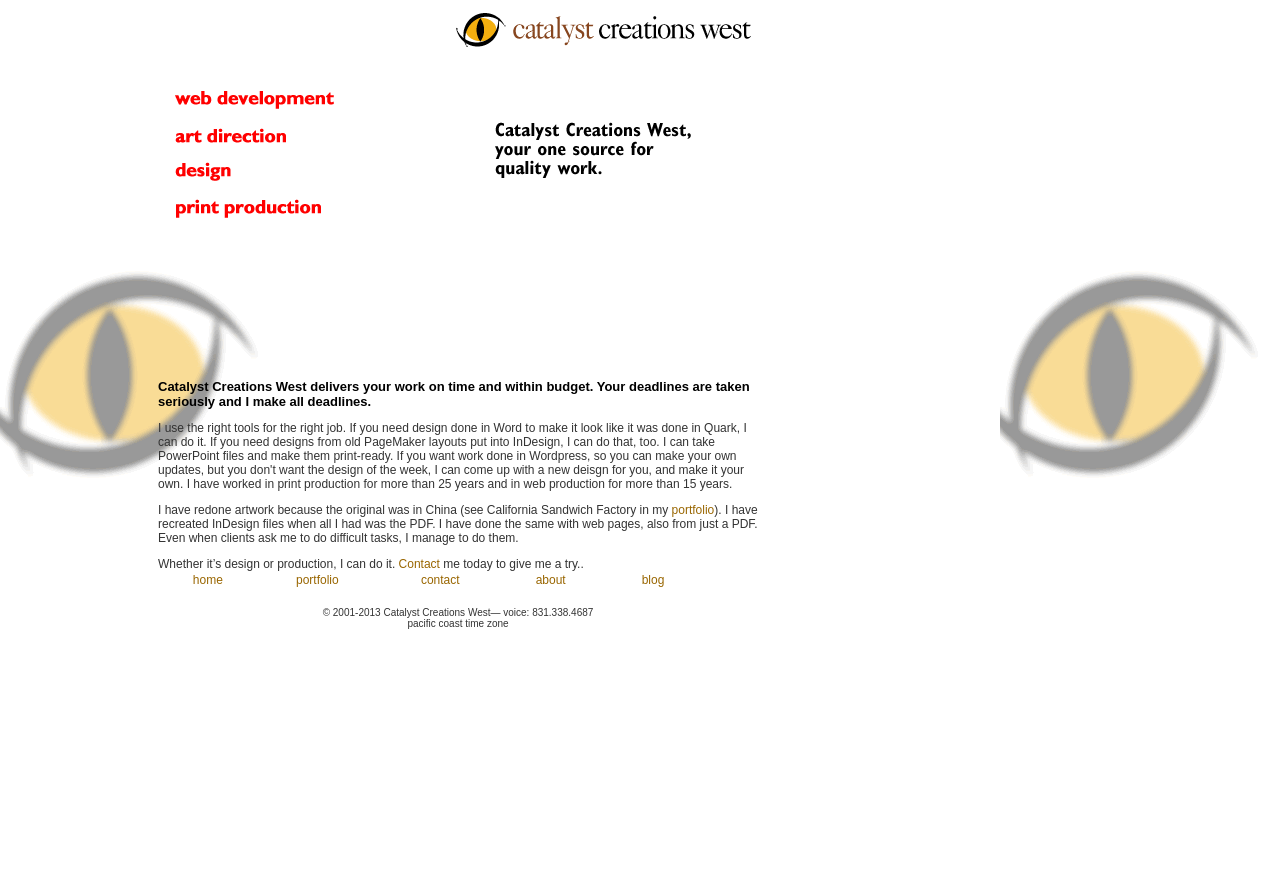Specify the bounding box coordinates of the area that needs to be clicked to achieve the following instruction: "Click the link to contact".

[0.329, 0.652, 0.359, 0.668]